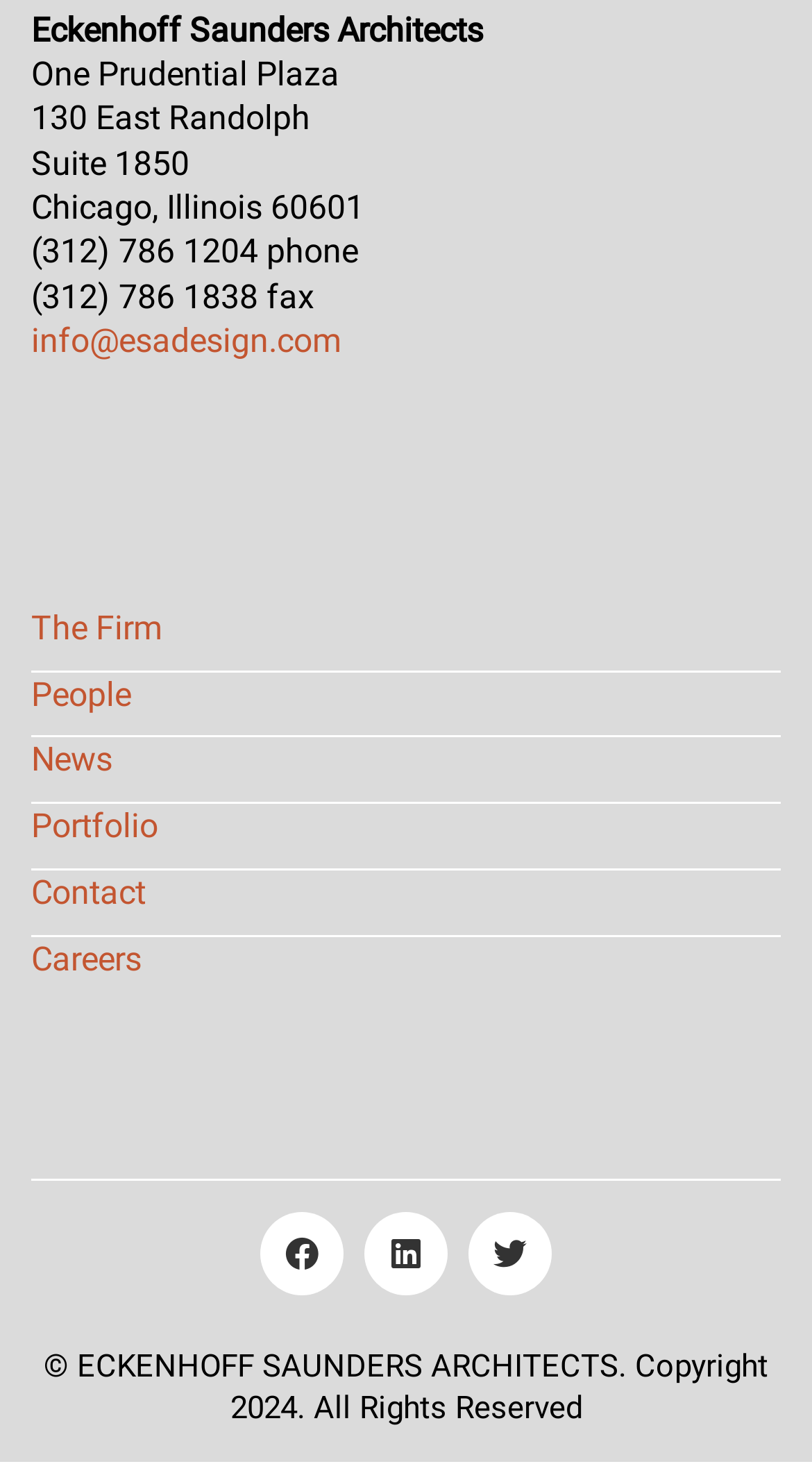Locate the bounding box coordinates of the element's region that should be clicked to carry out the following instruction: "play the video". The coordinates need to be four float numbers between 0 and 1, i.e., [left, top, right, bottom].

None